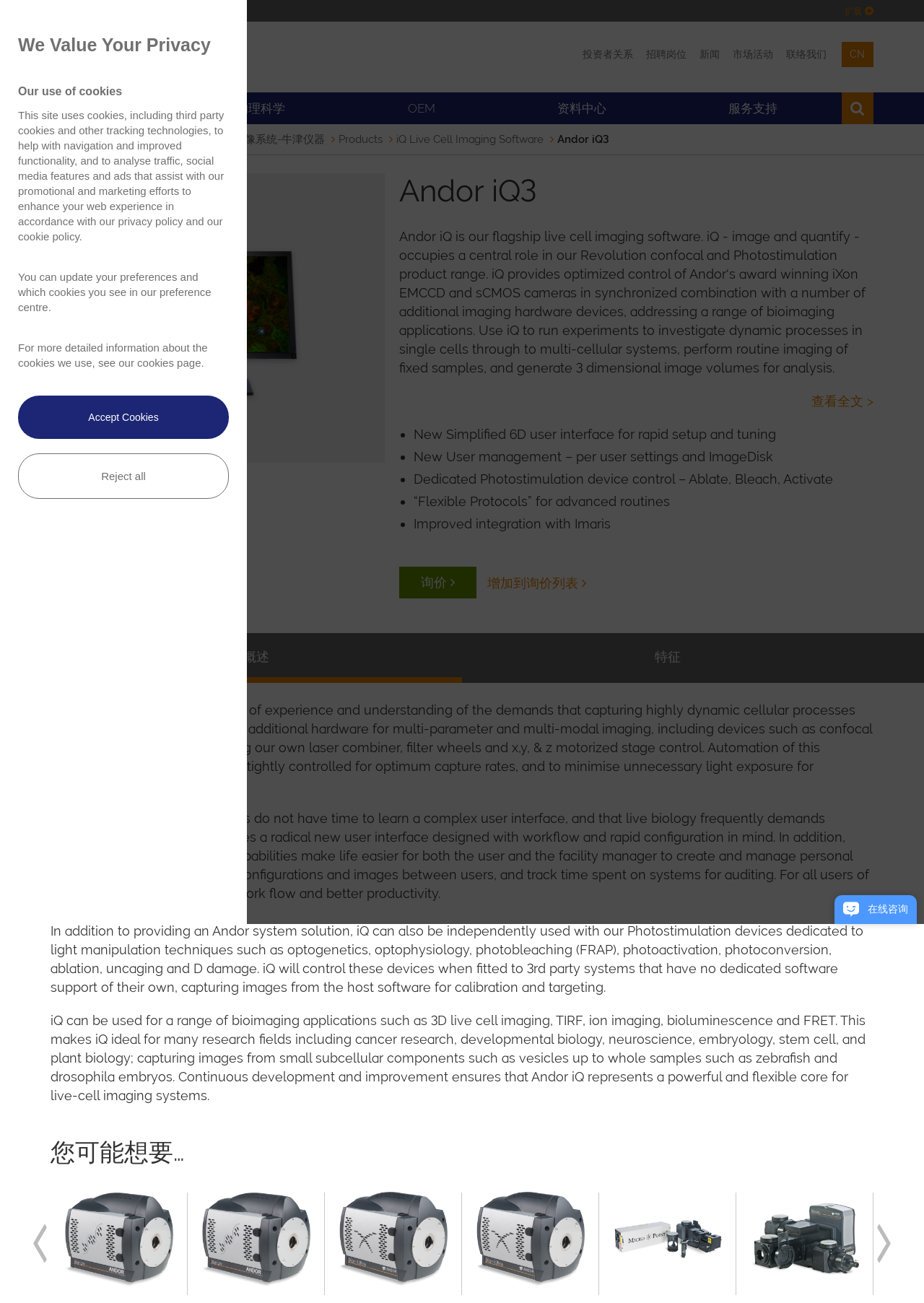What is the purpose of the 'User management' feature?
Provide an in-depth answer to the question, covering all aspects.

The purpose of the 'User management' feature can be inferred from the bullet points listed under the 'Andor iQ3' heading. One of the points mentions 'New User management – per user settings and ImageDisk', which suggests that the feature is used to create and manage personal settings for users.